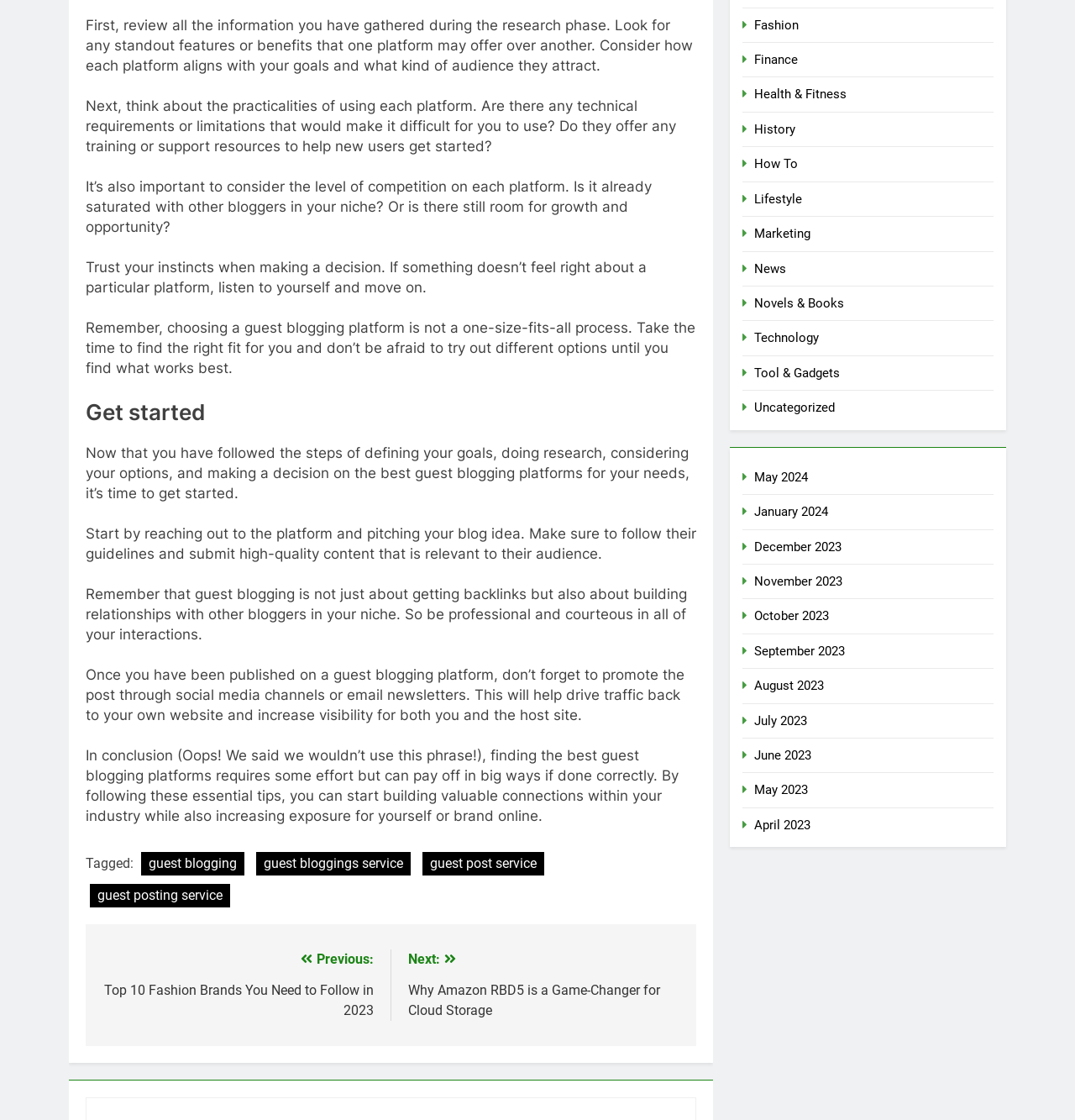Locate and provide the bounding box coordinates for the HTML element that matches this description: "December 2023".

[0.702, 0.481, 0.783, 0.495]